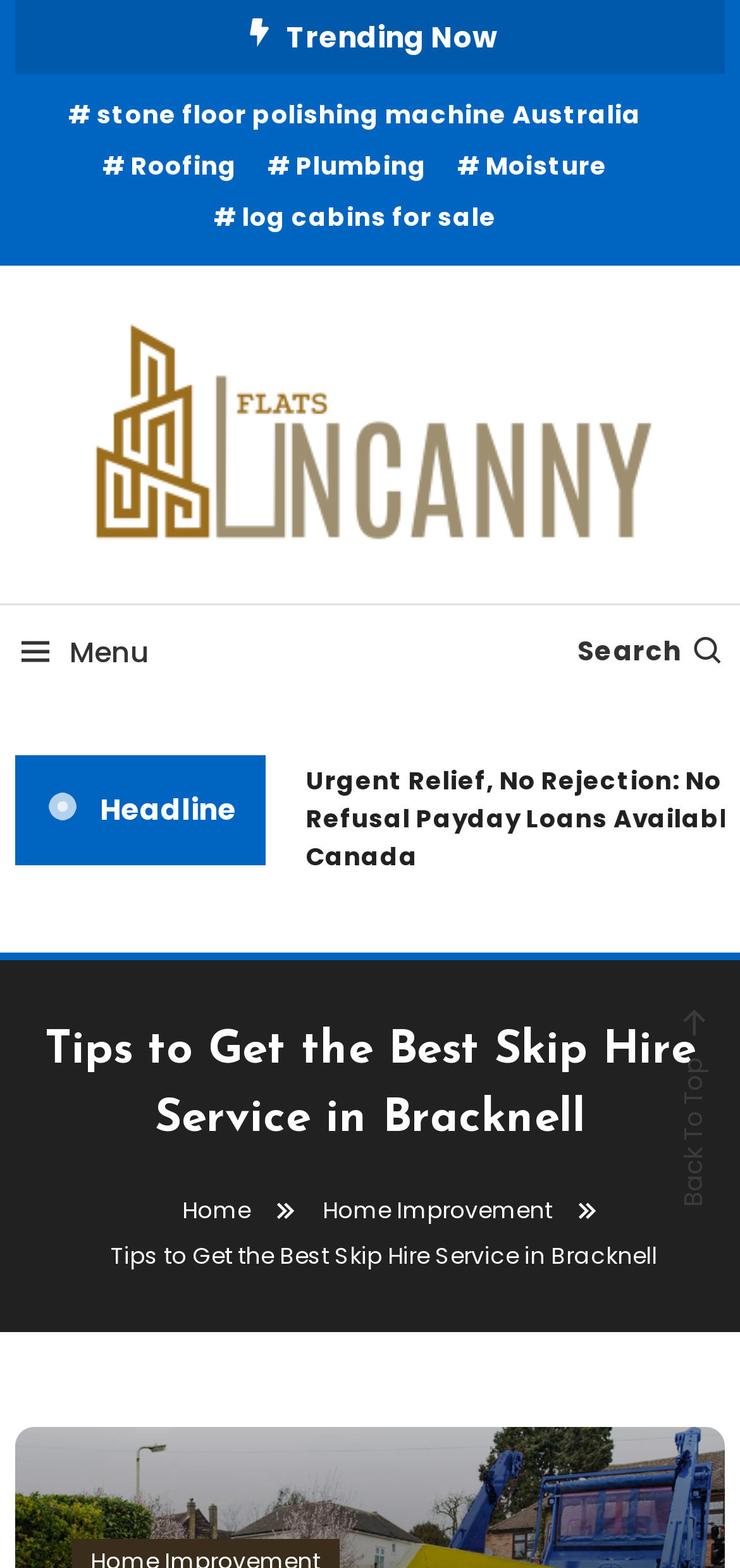What is the website about?
Provide an in-depth and detailed answer to the question.

Based on the webpage content, it appears that the website is focused on providing information and services related to skip hire in Bracknell, which is a way to get rid of unwanted rubbish and debris.